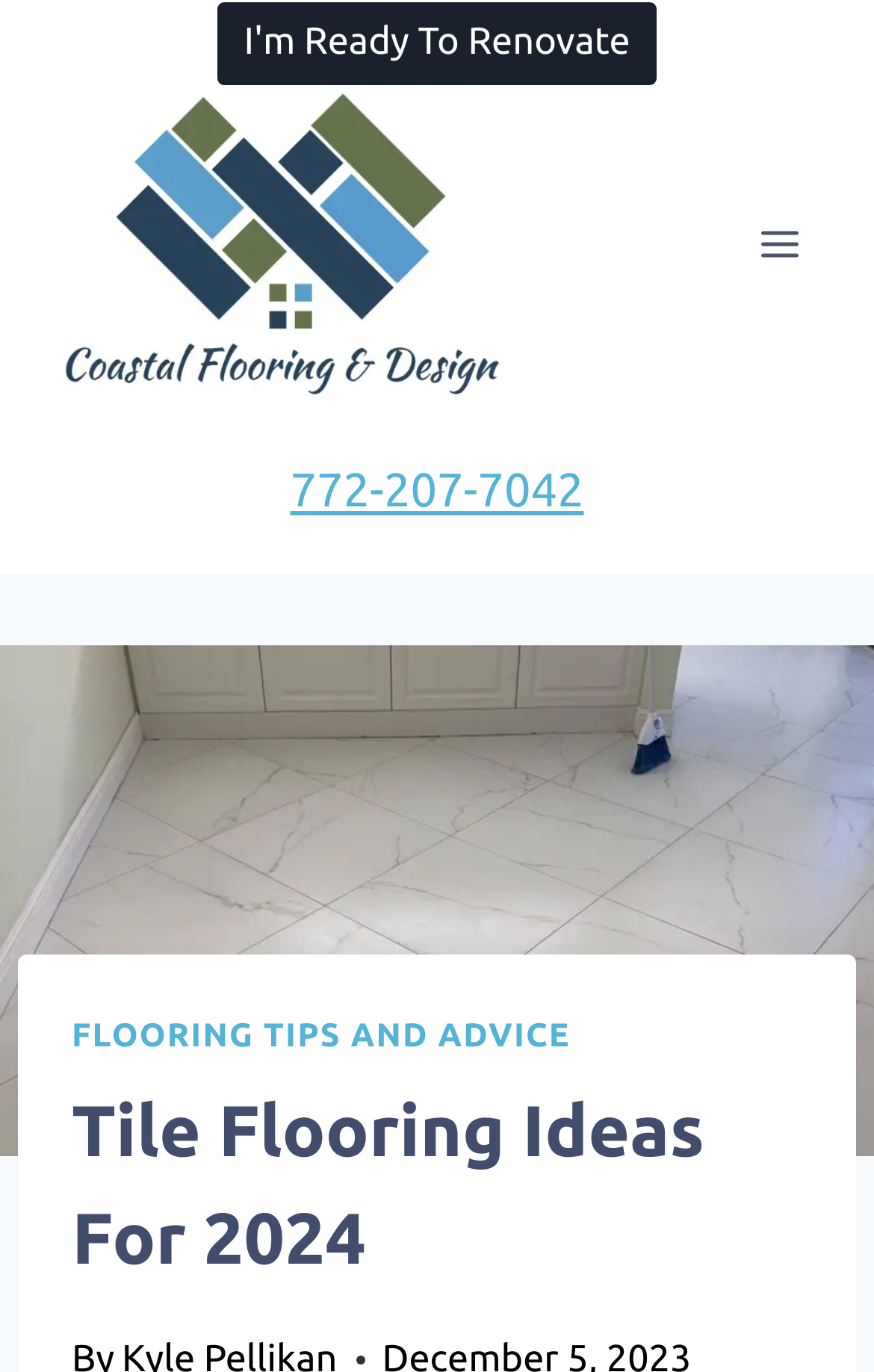Describe all the key features of the webpage in detail.

The webpage is about tile flooring ideas and inspirations, with a focus on improving one's home. At the top, there is a prominent link "I'm Ready To Renovate" that takes up about half of the screen width. Below it, on the left side, is a link to "Coastal Flooring and Design Center" accompanied by a small logo image. 

On the right side, there is a button to "Open menu" which is currently not expanded. Nearby, a phone number "772-207-7042" is displayed as a link. 

The main content of the page is dominated by a large image related to "Tile Flooring Ideas" that spans the full width of the screen. Above the image, there is a heading that reads "Tile Flooring Ideas For 2024". Below the image, there is a link to "FLOORING TIPS AND ADVICE".